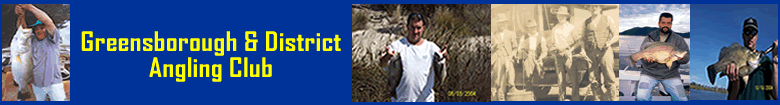Provide a comprehensive description of the image.

The image showcases the vibrant banner for the Greensborough & District Angling Club, prominently displaying the club's name in bold yellow letters against a striking blue background. Accompanying the text are a series of photographs featuring club members engaged in fishing activities, emphasizing the camaraderie and passion of the club's community. From a member proudly displaying a large catch to nostalgic black-and-white images of earlier club gatherings, the banner captures the essence of the club's history and its ongoing tradition of promoting fishing as a healthy and enjoyable family activity. This visual representation reflects the club's commitment to inclusivity, education, and enjoyment of the fishing sport, inviting visitors and prospective members to join in the experience.